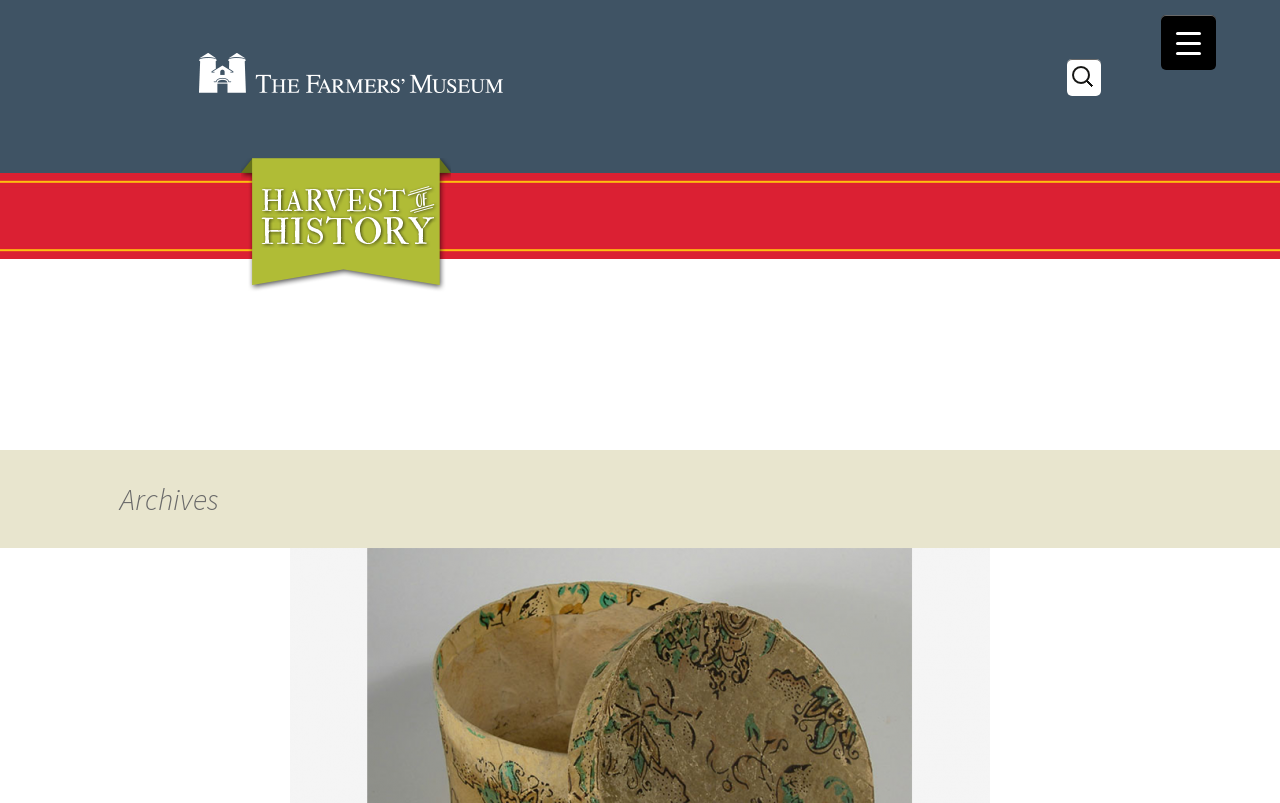Provide a short answer to the following question with just one word or phrase: How can users navigate the webpage?

Using the menu trigger